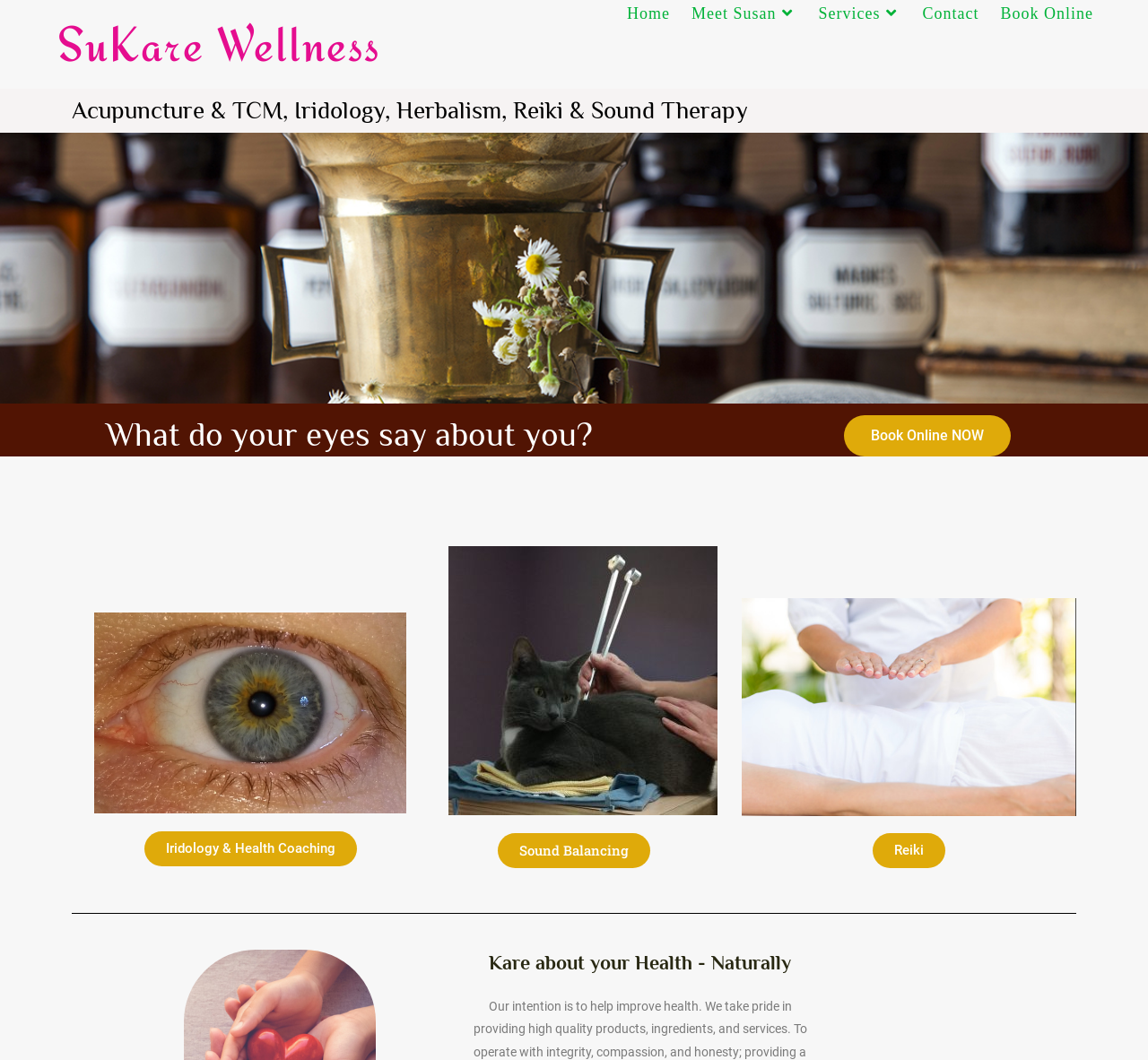Answer the question using only a single word or phrase: 
How many figures are there on the page?

3